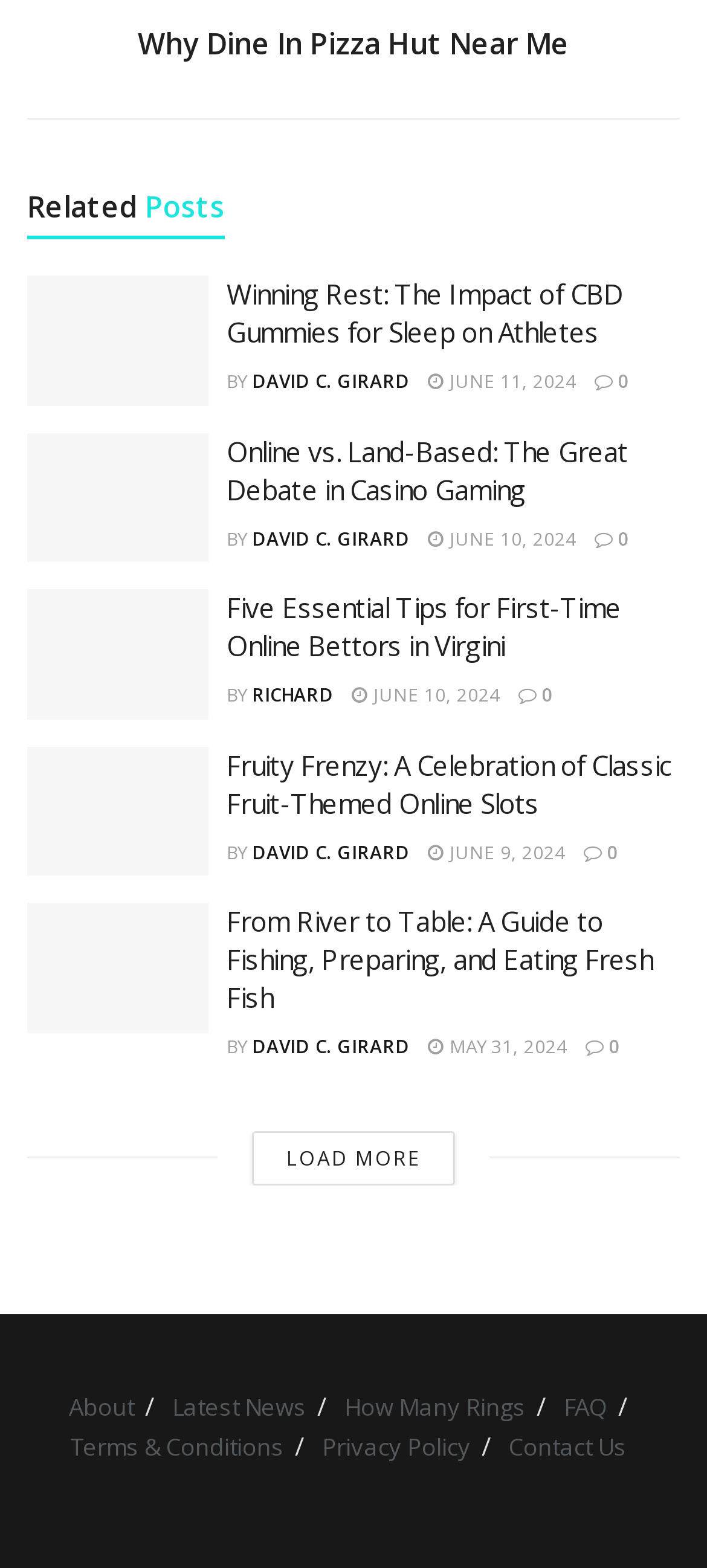Find the bounding box coordinates for the area that should be clicked to accomplish the instruction: "Read the article 'Winning Rest: The Impact of CBD Gummies for Sleep on Athletes'".

[0.321, 0.176, 0.962, 0.225]